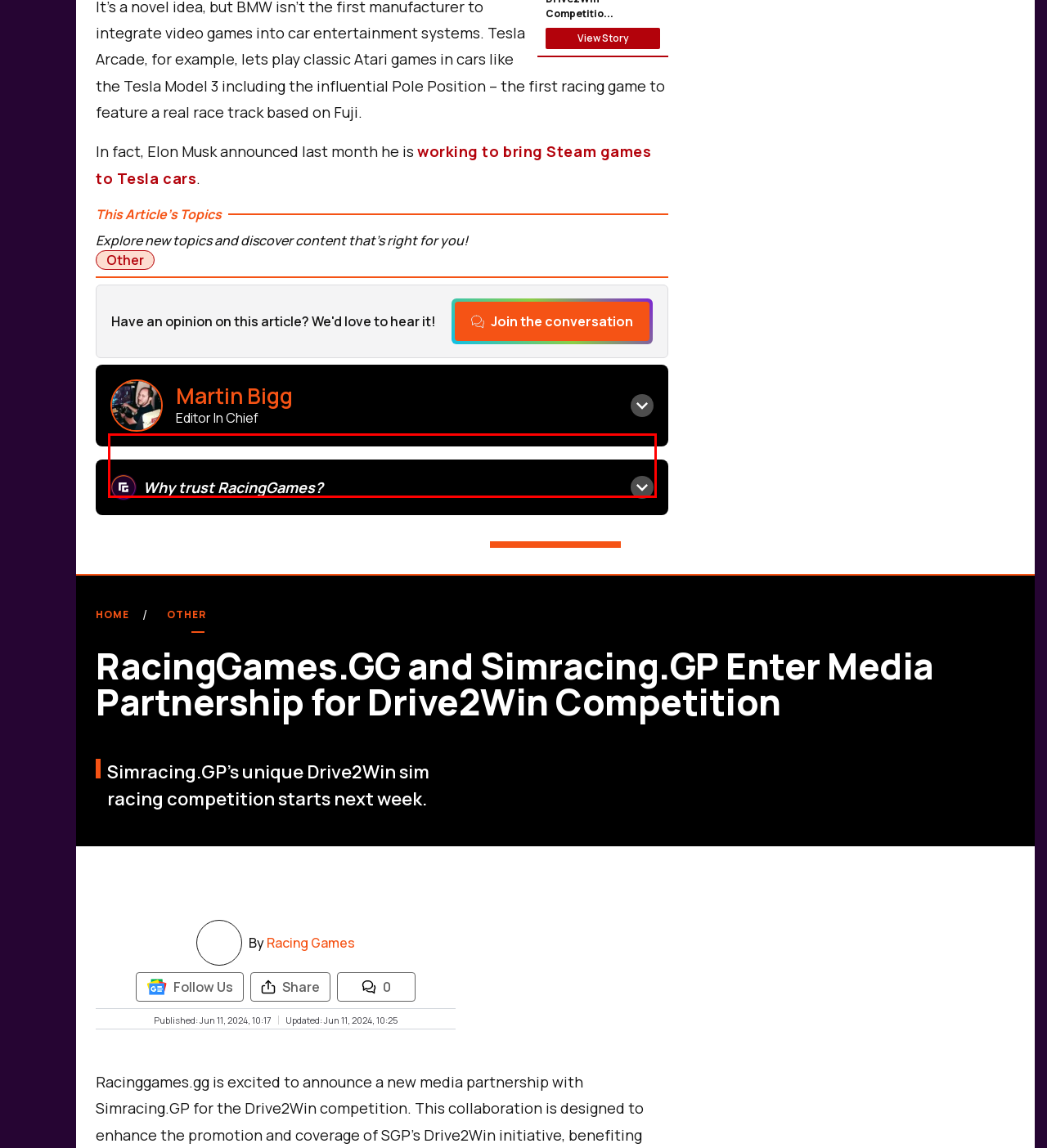You are given a screenshot with a red rectangle. Identify and extract the text within this red bounding box using OCR.

Martin is the Editor in Chief who plays any racing game he can get his hands on, from Gran Turismo 7 to indie titles. He can usually be found causing carnage in Wreckfest and is still pining for new Driver and Burnout games.